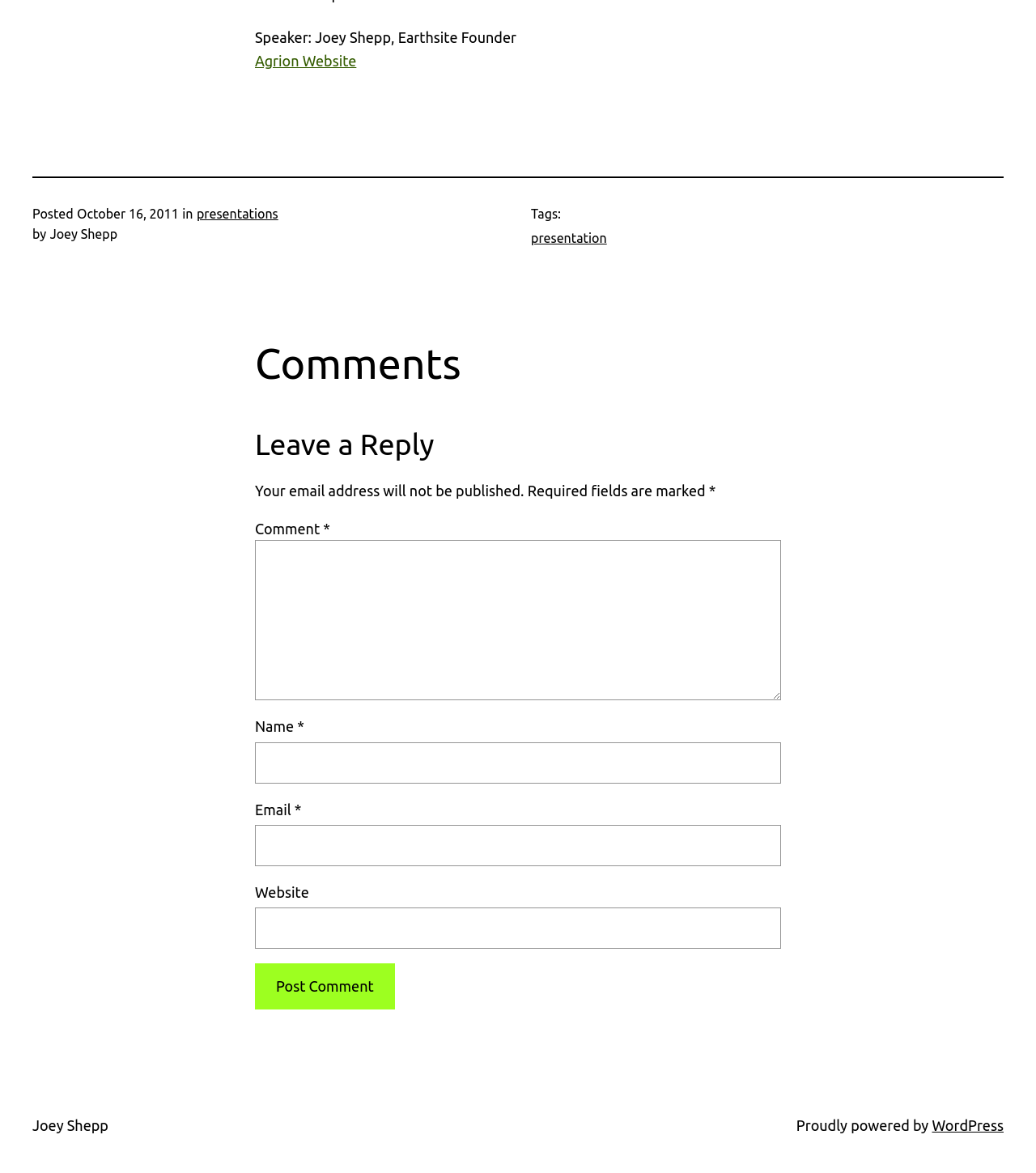Locate the bounding box of the UI element described in the following text: "parent_node: Email * aria-describedby="email-notes" name="email"".

[0.246, 0.703, 0.754, 0.738]